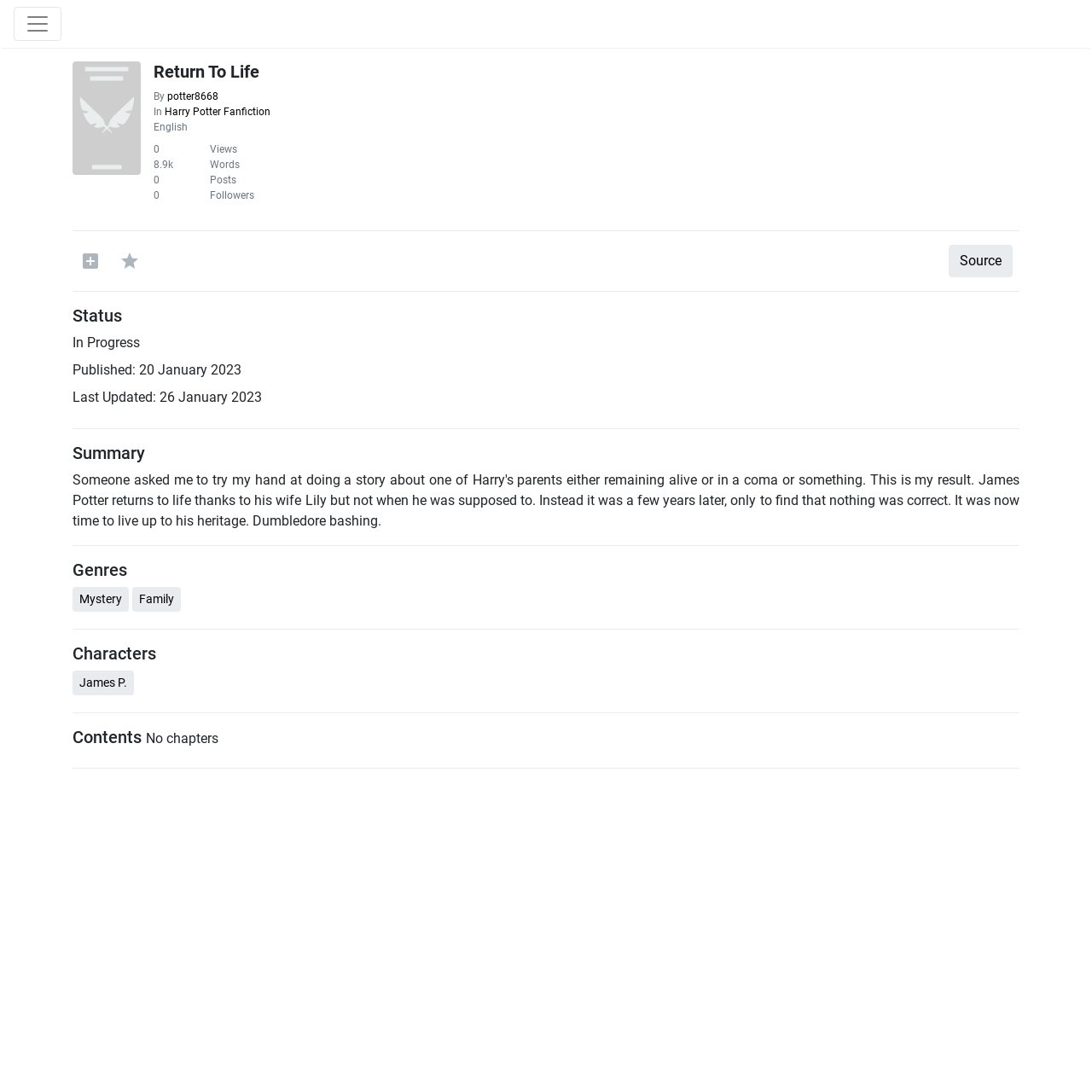Provide a brief response to the question below using one word or phrase:
Who is the author of this fan fiction?

potter8668